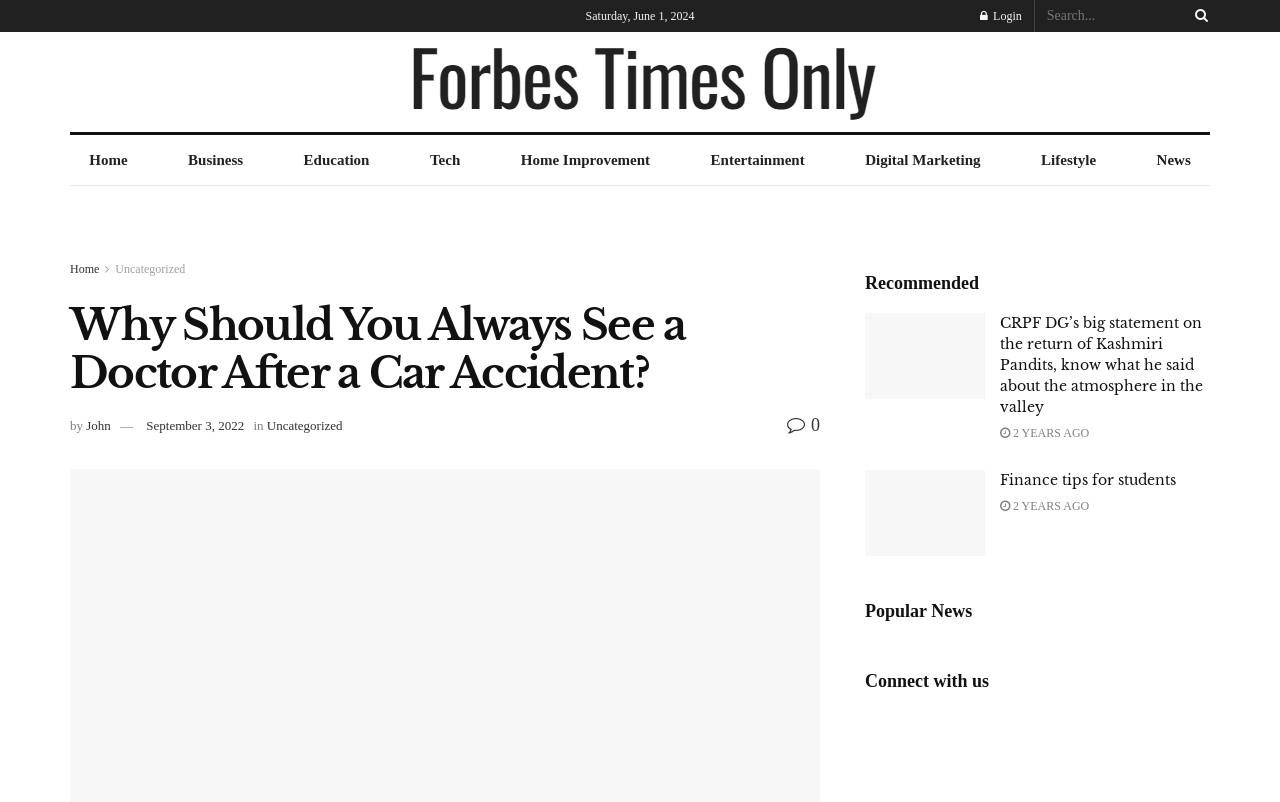Please identify the bounding box coordinates of the region to click in order to complete the given instruction: "Go to the Home page". The coordinates should be four float numbers between 0 and 1, i.e., [left, top, right, bottom].

[0.055, 0.168, 0.115, 0.231]